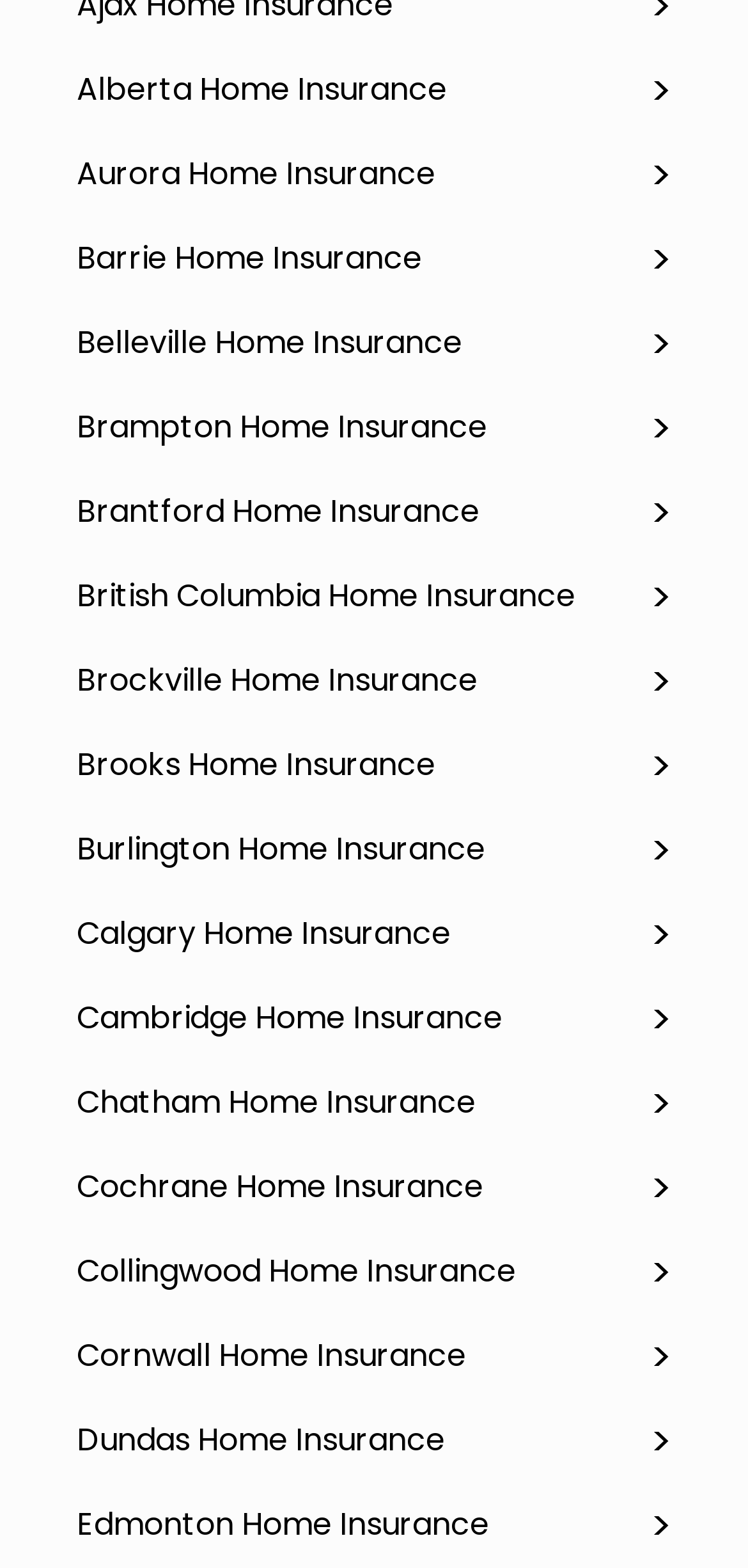Please identify the bounding box coordinates of where to click in order to follow the instruction: "Get Ajax Home Insurance".

[0.062, 0.041, 0.938, 0.085]